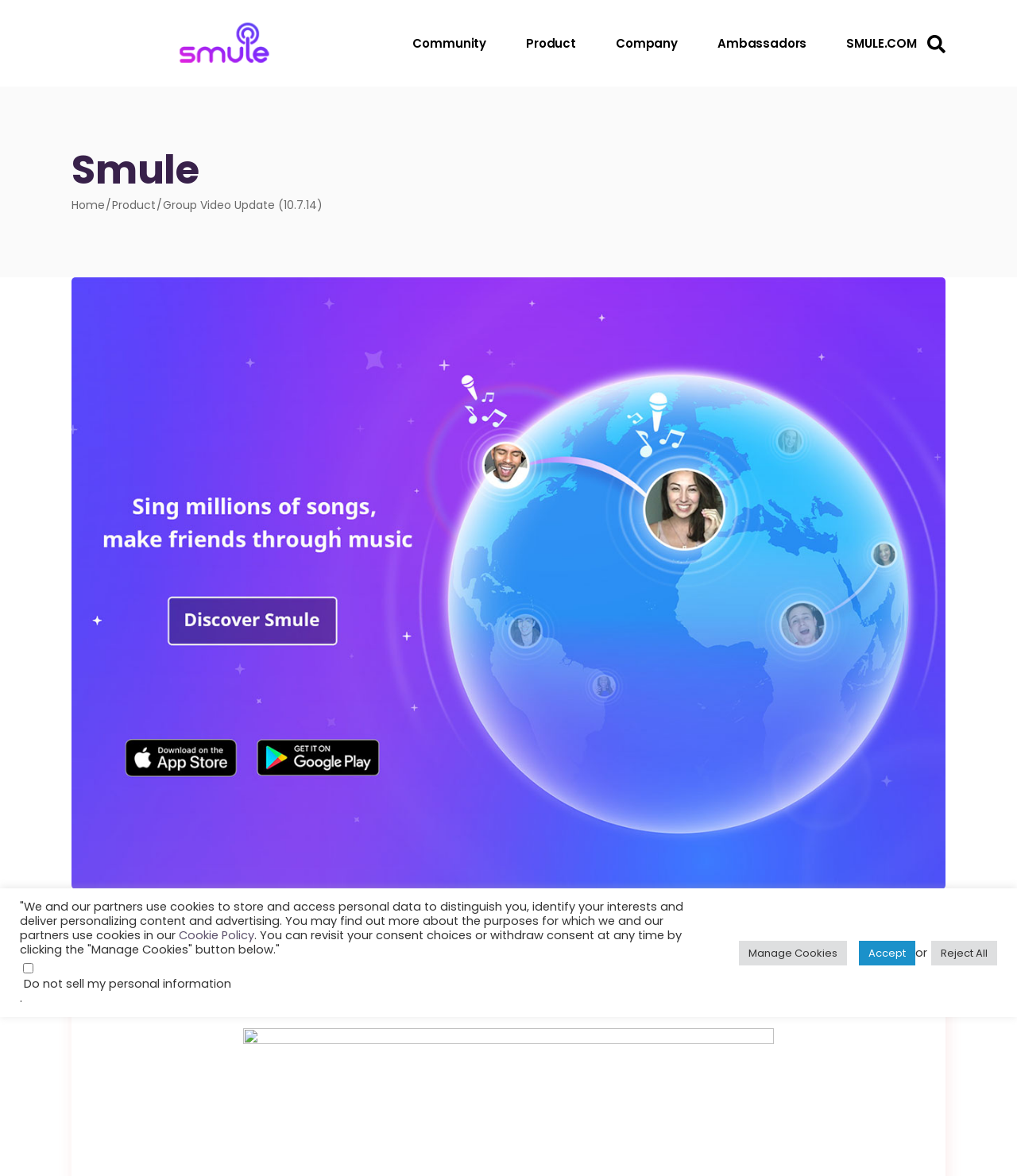What is the purpose of the checkbox in the cookie policy section?
Look at the image and respond with a one-word or short phrase answer.

To not sell personal information